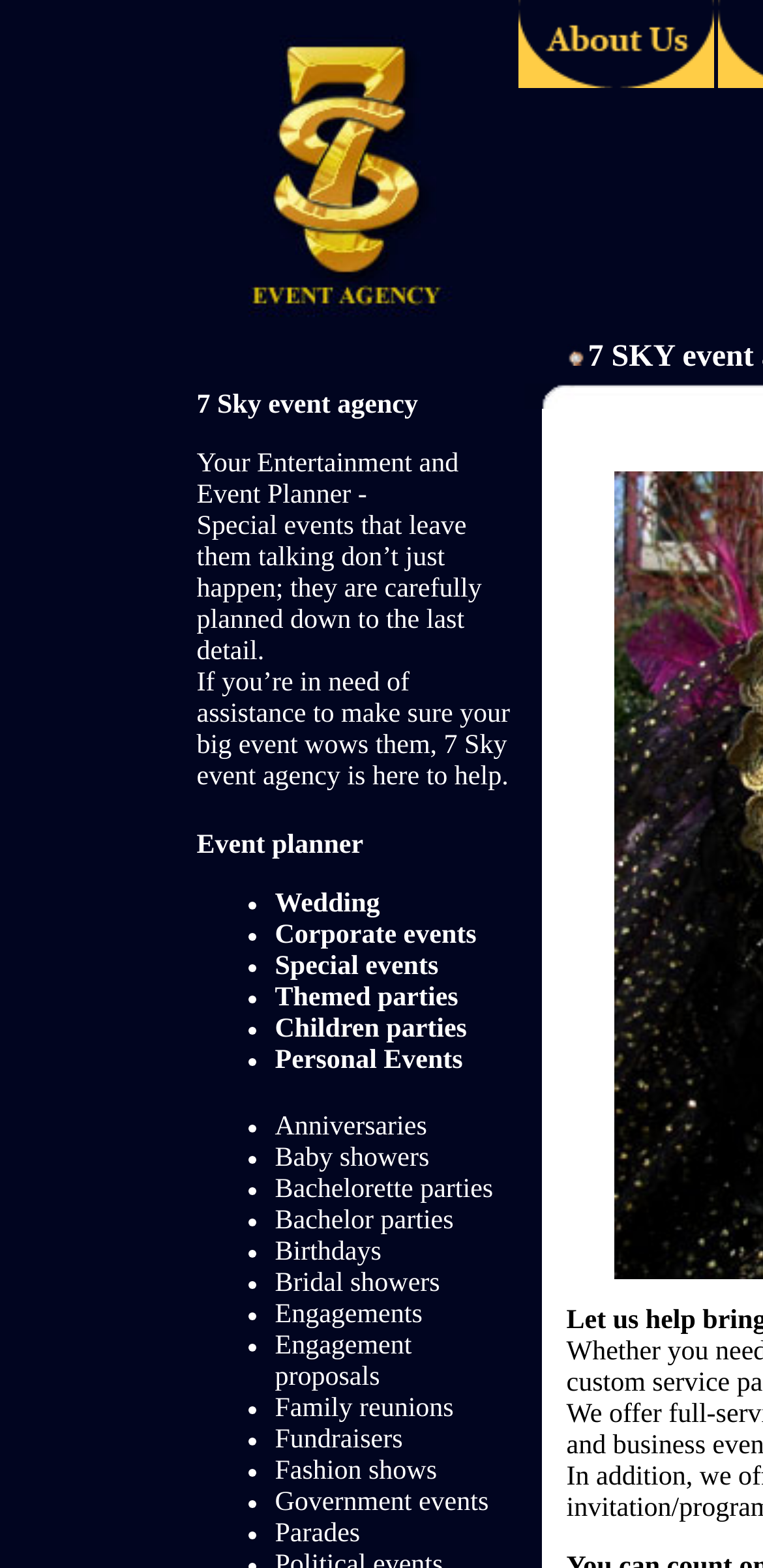Use the details in the image to answer the question thoroughly: 
What services does 7 Sky offer?

The webpage mentions 'Event planner Wedding Corporate events Special events Themed parties Children parties Personal Events' and 'decorations' in the meta description, indicating that 7 Sky offers event planning and decoration services.